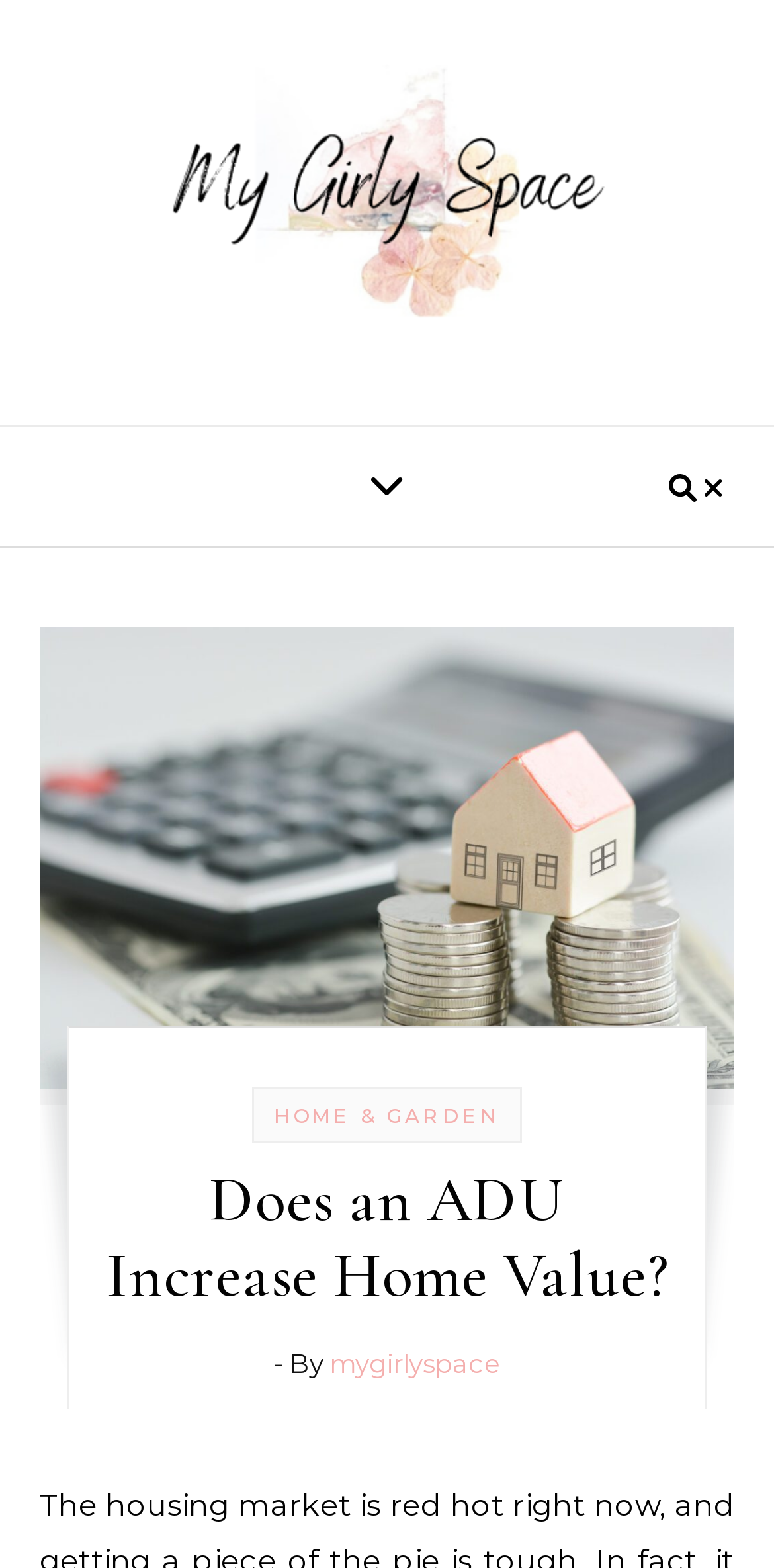Who is the author of the article?
Examine the image and provide an in-depth answer to the question.

I determined the author of the article by looking at the footer section, where I found a link with the text 'mygirlyspace', which suggests that this is the author's username or handle.